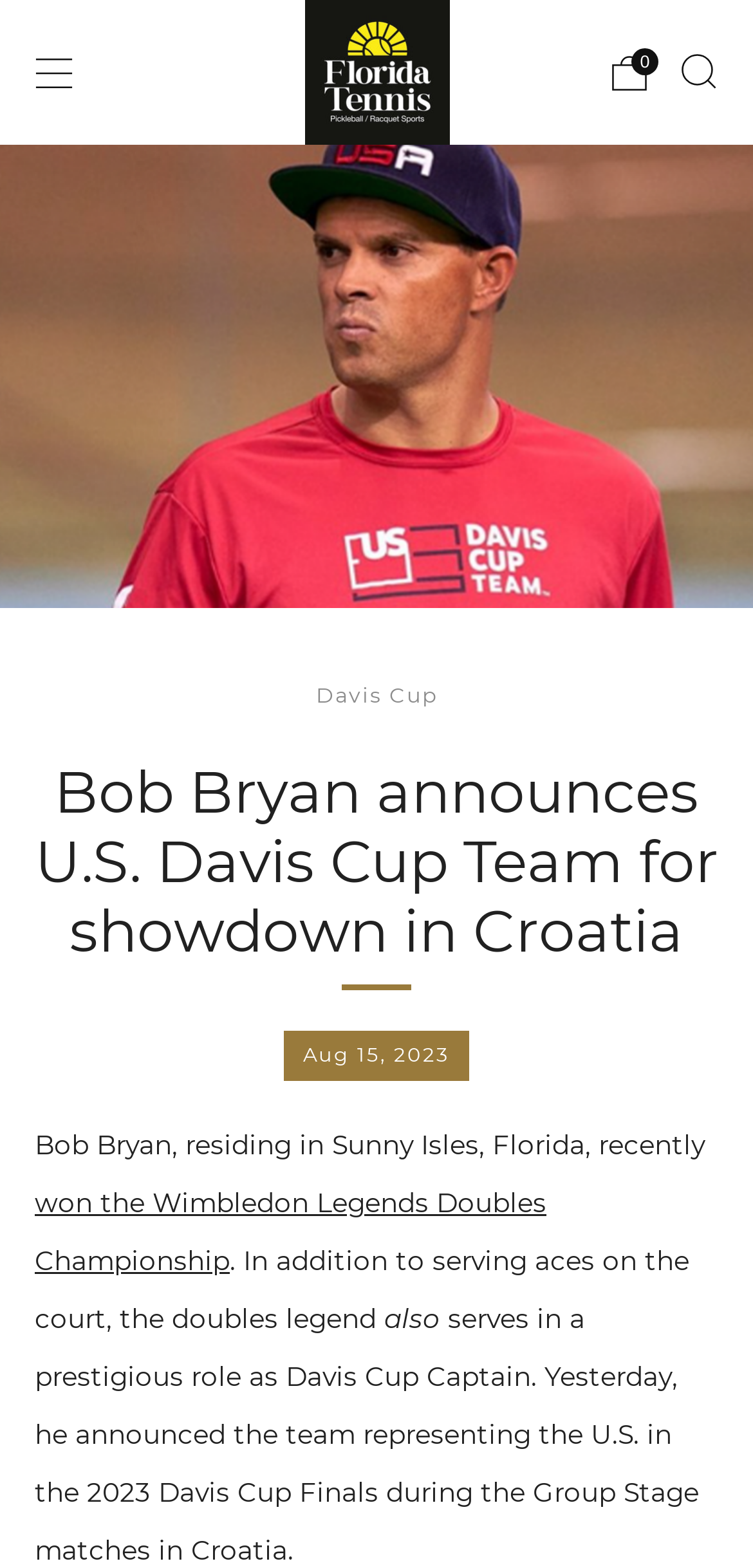What is Bob Bryan's residence?
Answer the question based on the image using a single word or a brief phrase.

Sunny Isles, Florida